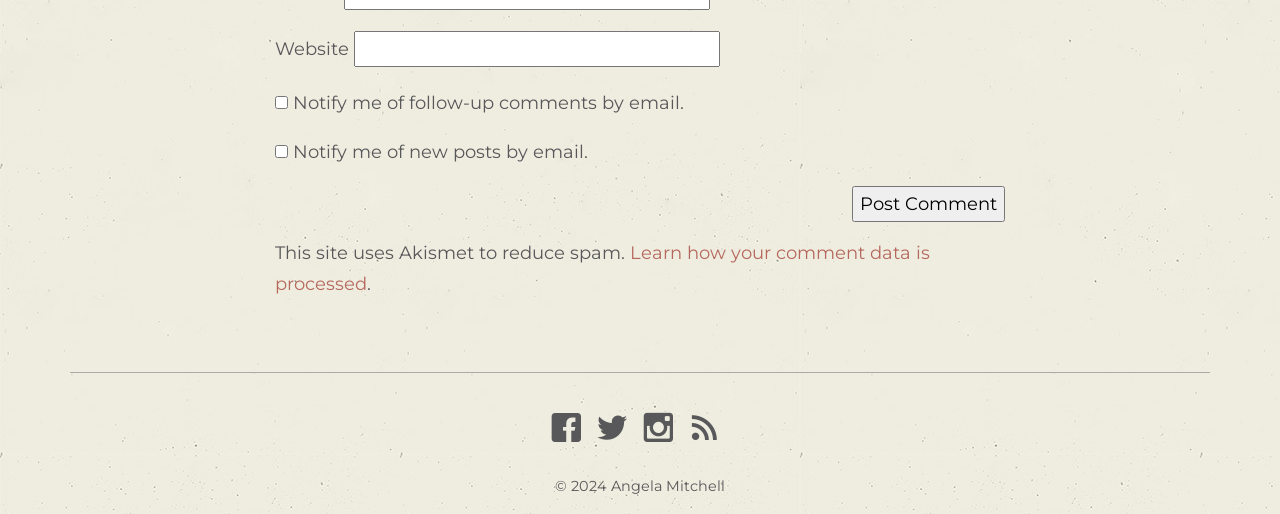Answer succinctly with a single word or phrase:
What is the name of the author of the webpage's content?

Angela Mitchell